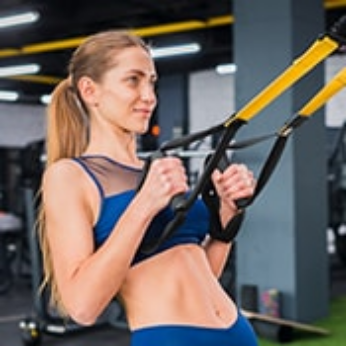What is the setting of the fitness scene?
Examine the image closely and answer the question with as much detail as possible.

The caption describes the setting as a modern gym, which is evident from the well-equipped exercise machines visible in the background, providing a context for the athlete's TRX workout.